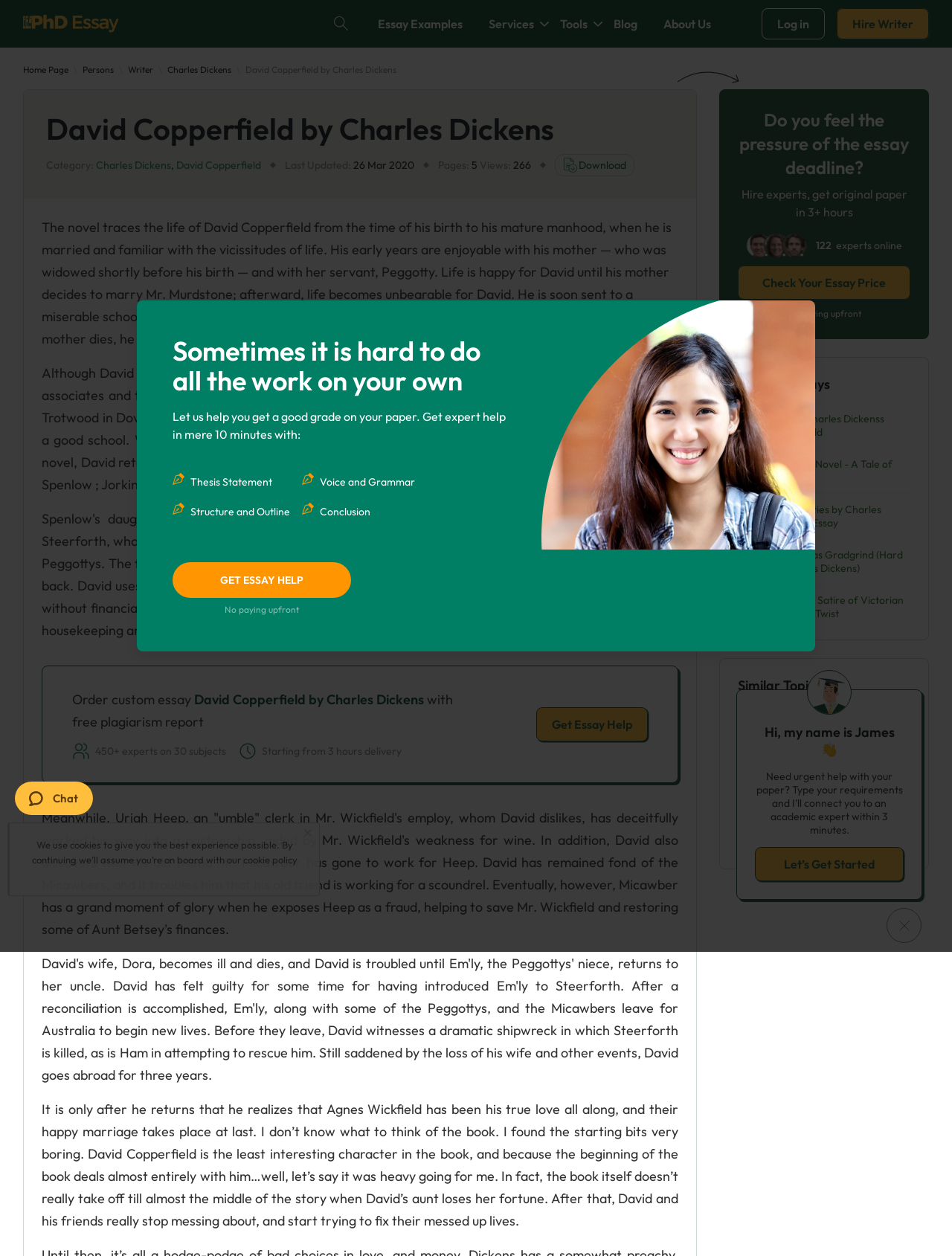Specify the bounding box coordinates of the element's area that should be clicked to execute the given instruction: "Click the 'Hire Writer' link". The coordinates should be four float numbers between 0 and 1, i.e., [left, top, right, bottom].

[0.879, 0.007, 0.976, 0.031]